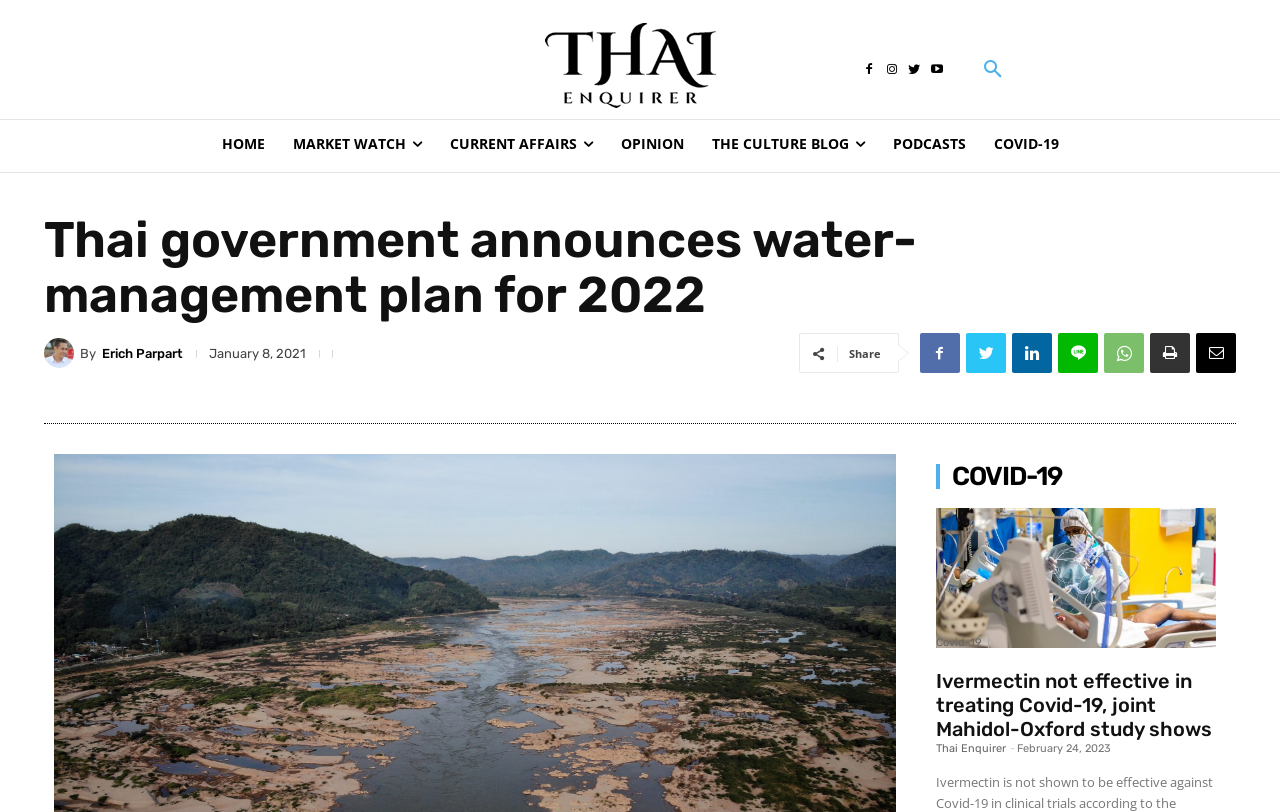Pinpoint the bounding box coordinates for the area that should be clicked to perform the following instruction: "Click on the link 'What Does an Orthopedist Do? A Guide to Orthopedic Care'".

None